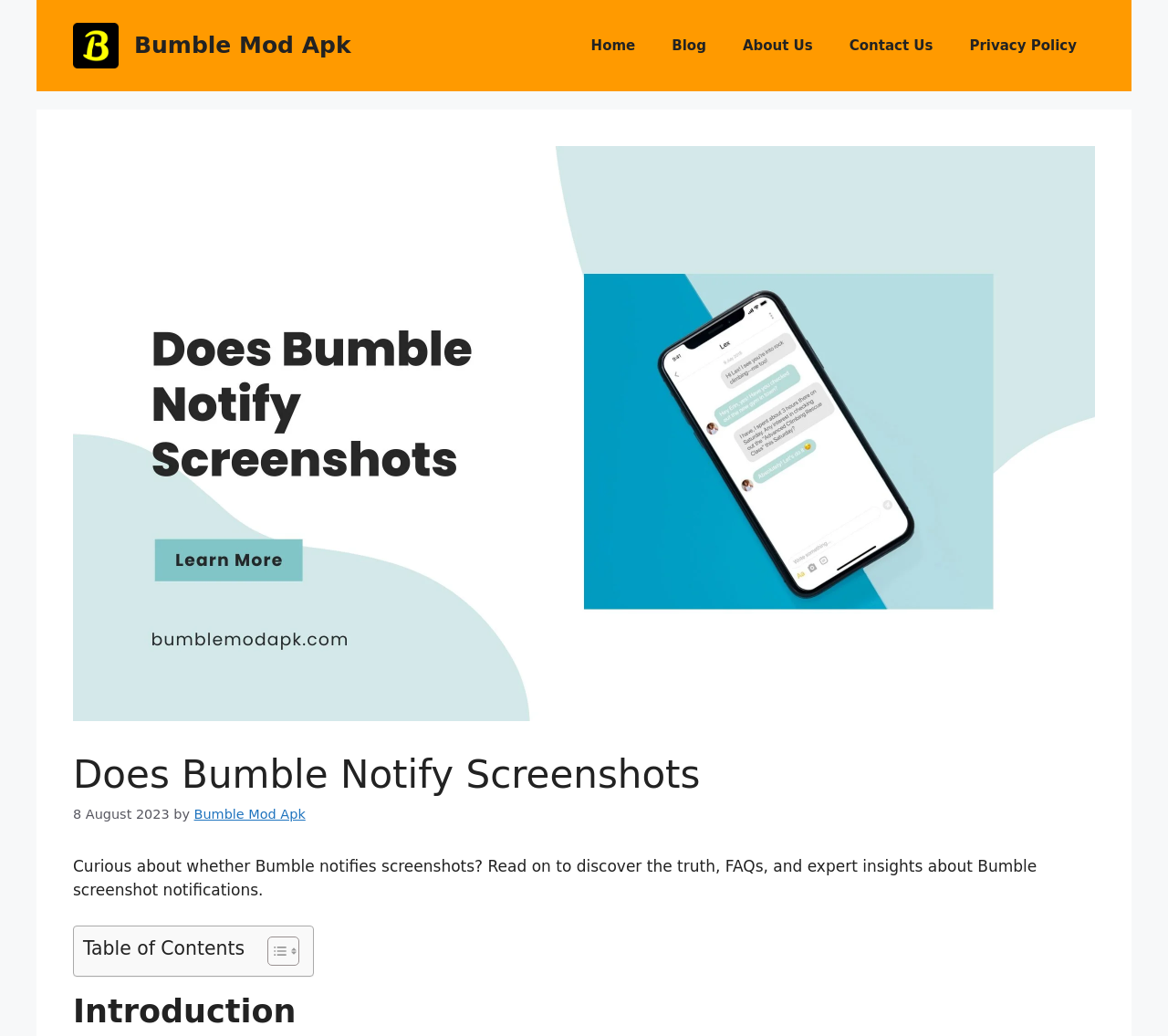Answer succinctly with a single word or phrase:
What is the topic of the main article on this webpage?

Bumble screenshot notifications